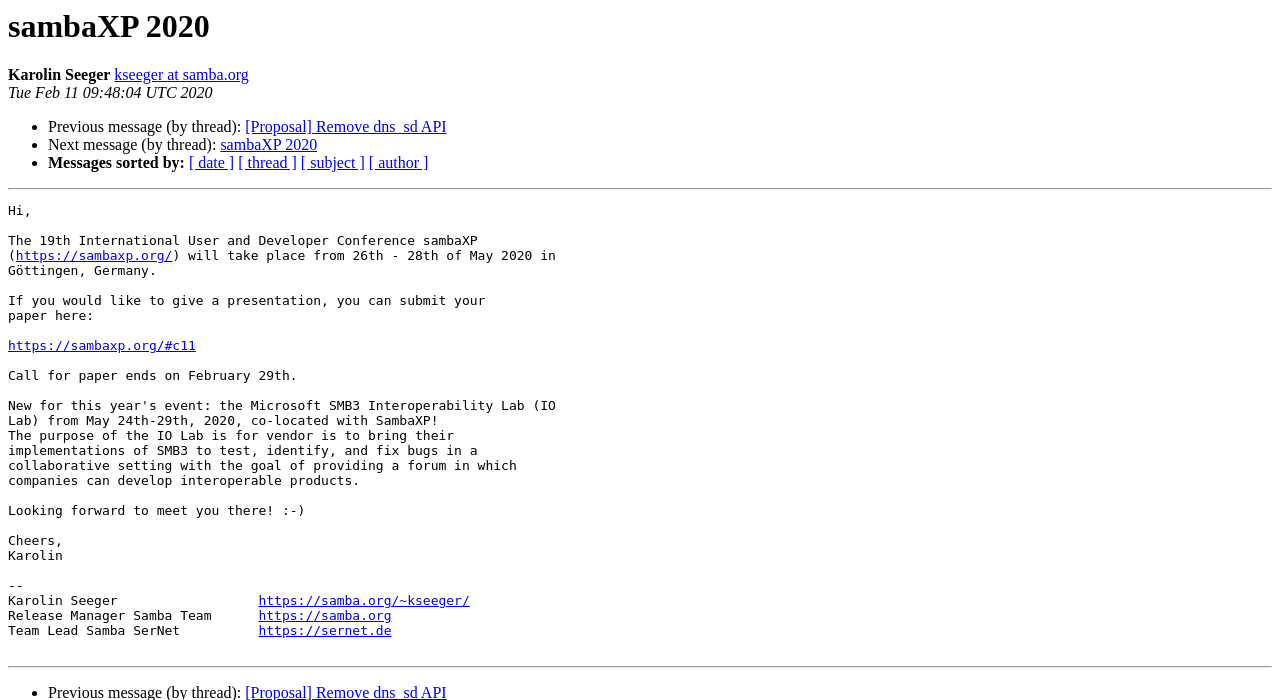Please indicate the bounding box coordinates for the clickable area to complete the following task: "view previous message". The coordinates should be specified as four float numbers between 0 and 1, i.e., [left, top, right, bottom].

[0.192, 0.169, 0.349, 0.193]